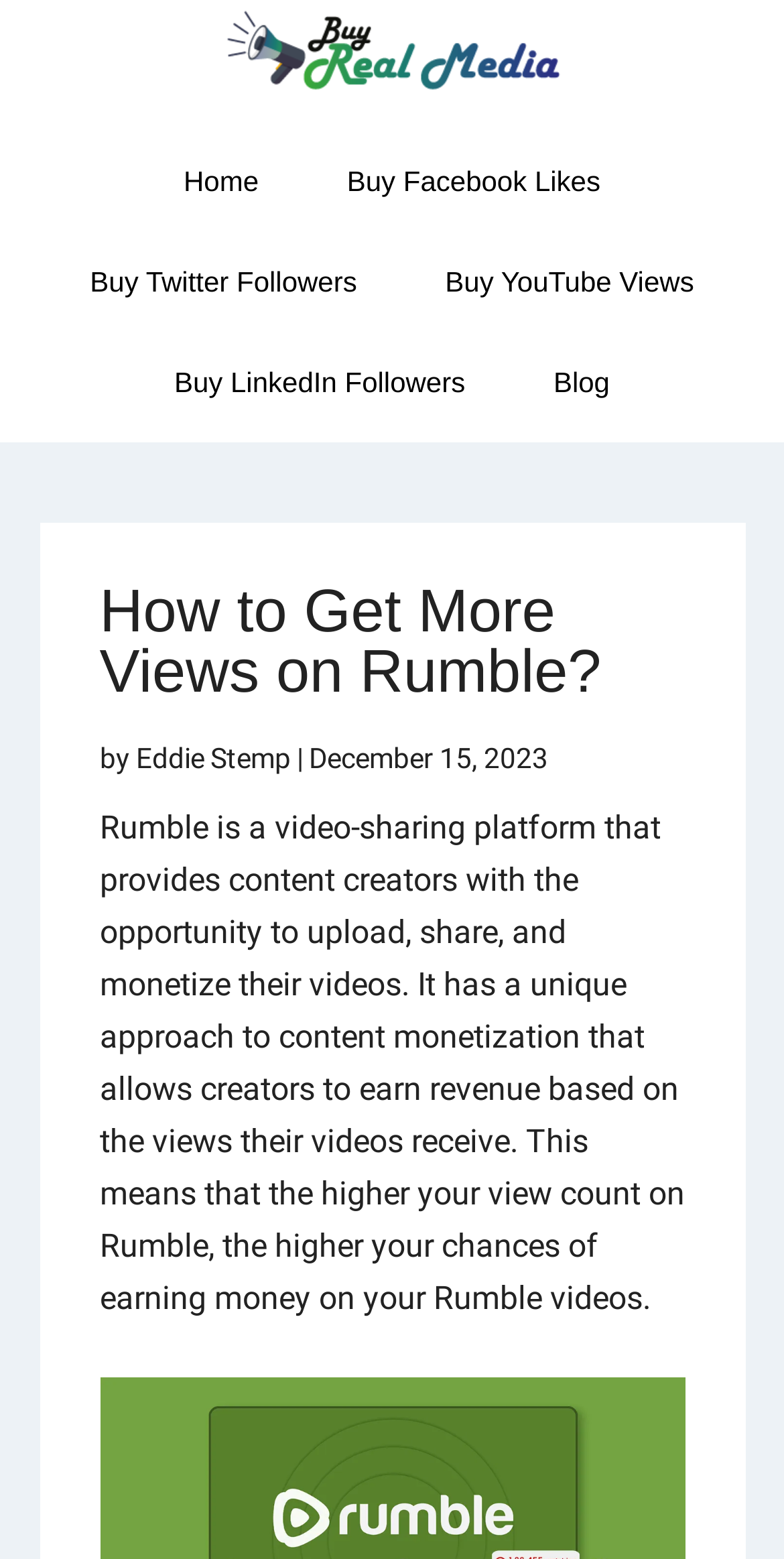Find the bounding box coordinates corresponding to the UI element with the description: "Buy Facebook Likes". The coordinates should be formatted as [left, top, right, bottom], with values as floats between 0 and 1.

[0.391, 0.084, 0.817, 0.148]